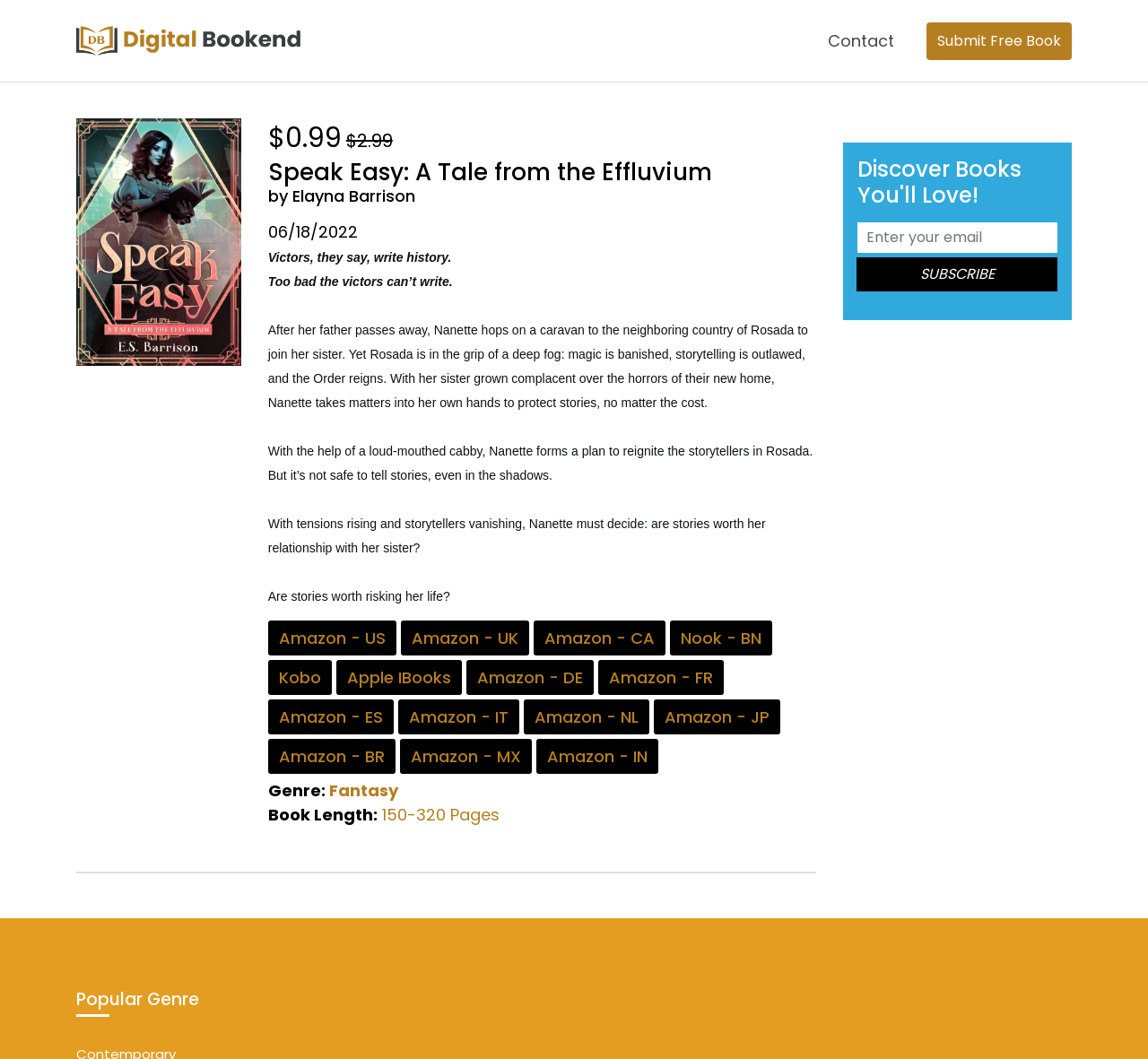Reply to the question below using a single word or brief phrase:
How many pages does the book have?

150-320 Pages